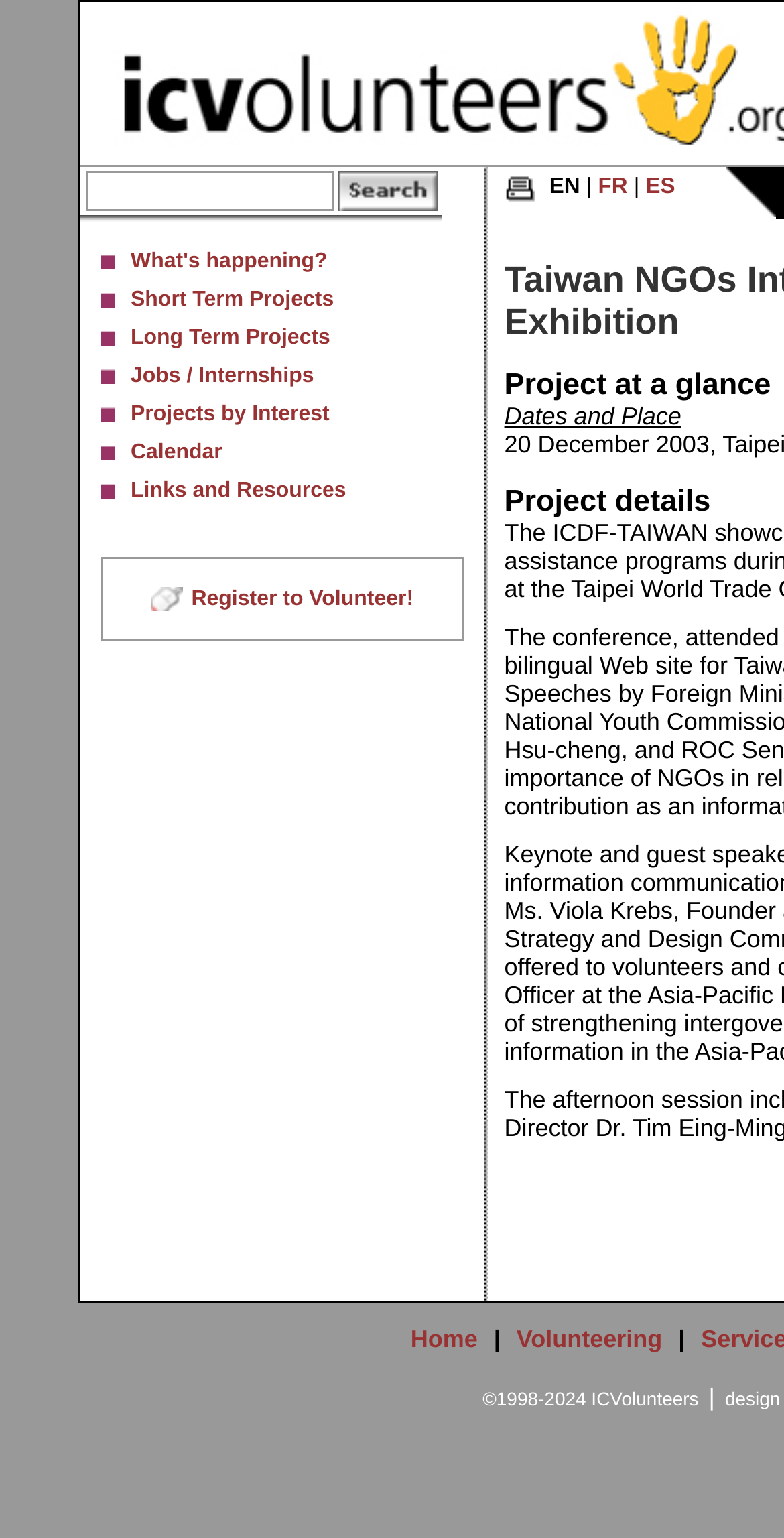Highlight the bounding box coordinates of the region I should click on to meet the following instruction: "Search for projects".

[0.11, 0.111, 0.426, 0.137]